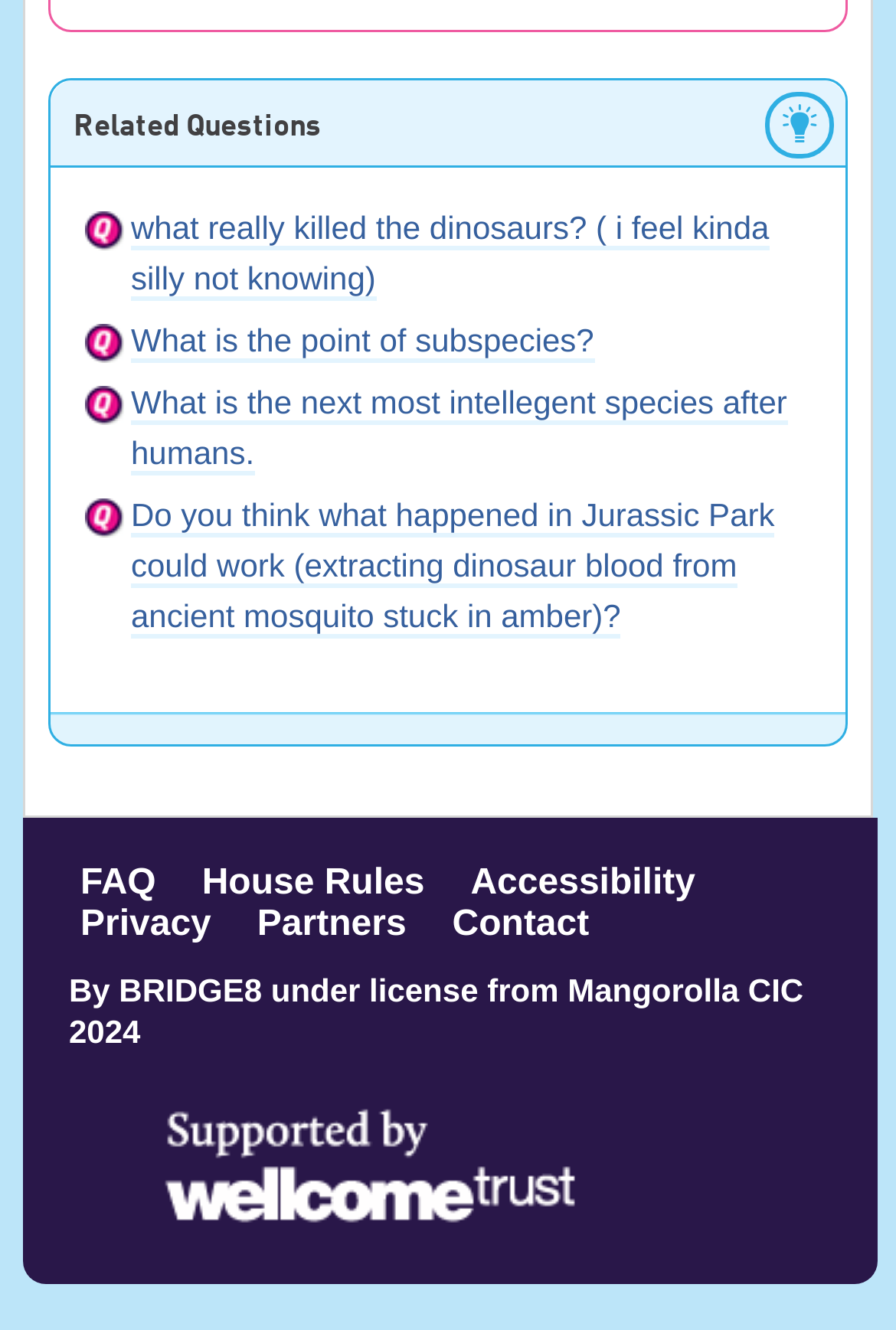Provide the bounding box coordinates for the area that should be clicked to complete the instruction: "Check the privacy policy".

[0.09, 0.68, 0.236, 0.71]